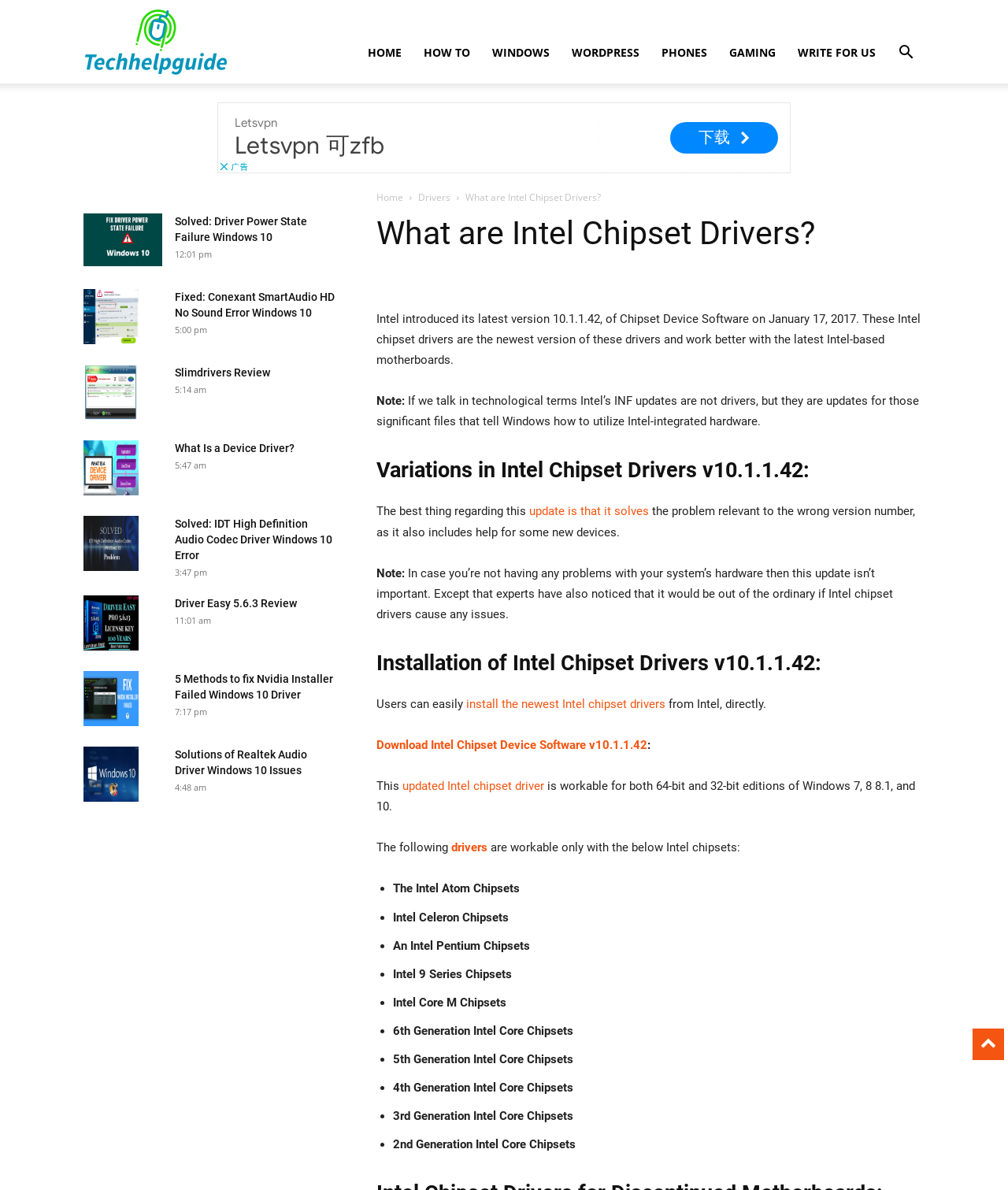Identify the bounding box coordinates for the UI element described by the following text: "Driver Easy 5.6.3 Review". Provide the coordinates as four float numbers between 0 and 1, in the format [left, top, right, bottom].

[0.173, 0.502, 0.295, 0.512]